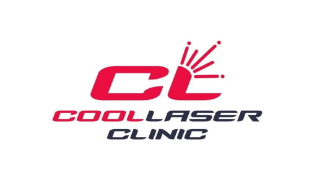What type of font is used for the text 'COOLASER CLINIC'?
Analyze the screenshot and provide a detailed answer to the question.

The caption describes the font used for the text 'COOLASER CLINIC' as bold and modern, indicating that the font style is modern.